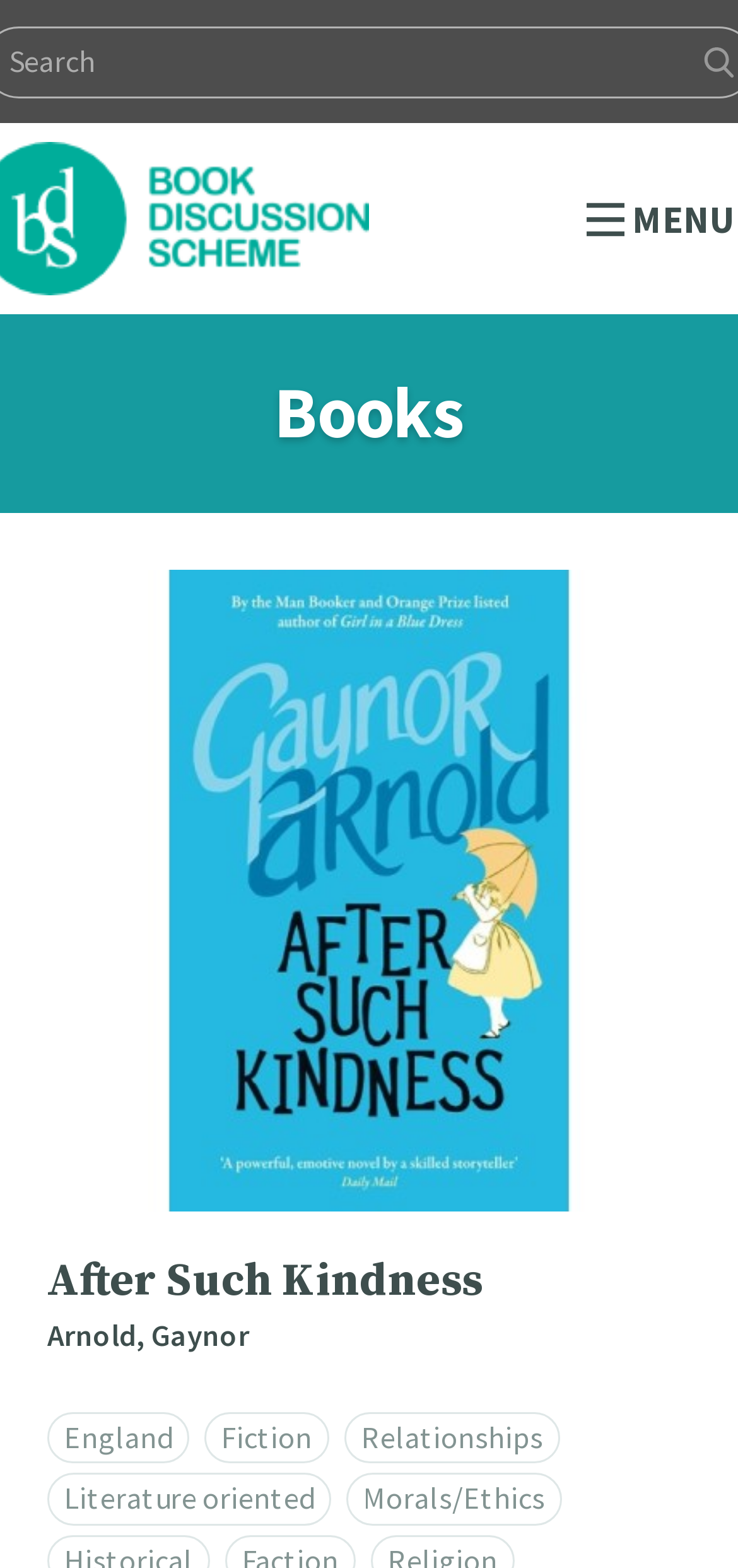Could you please study the image and provide a detailed answer to the question:
What theme does the book explore?

The theme of the book can be determined by looking at the link elements at the bottom of the page, which include 'Morals/Ethics', indicating that the book explores moral and ethical themes.